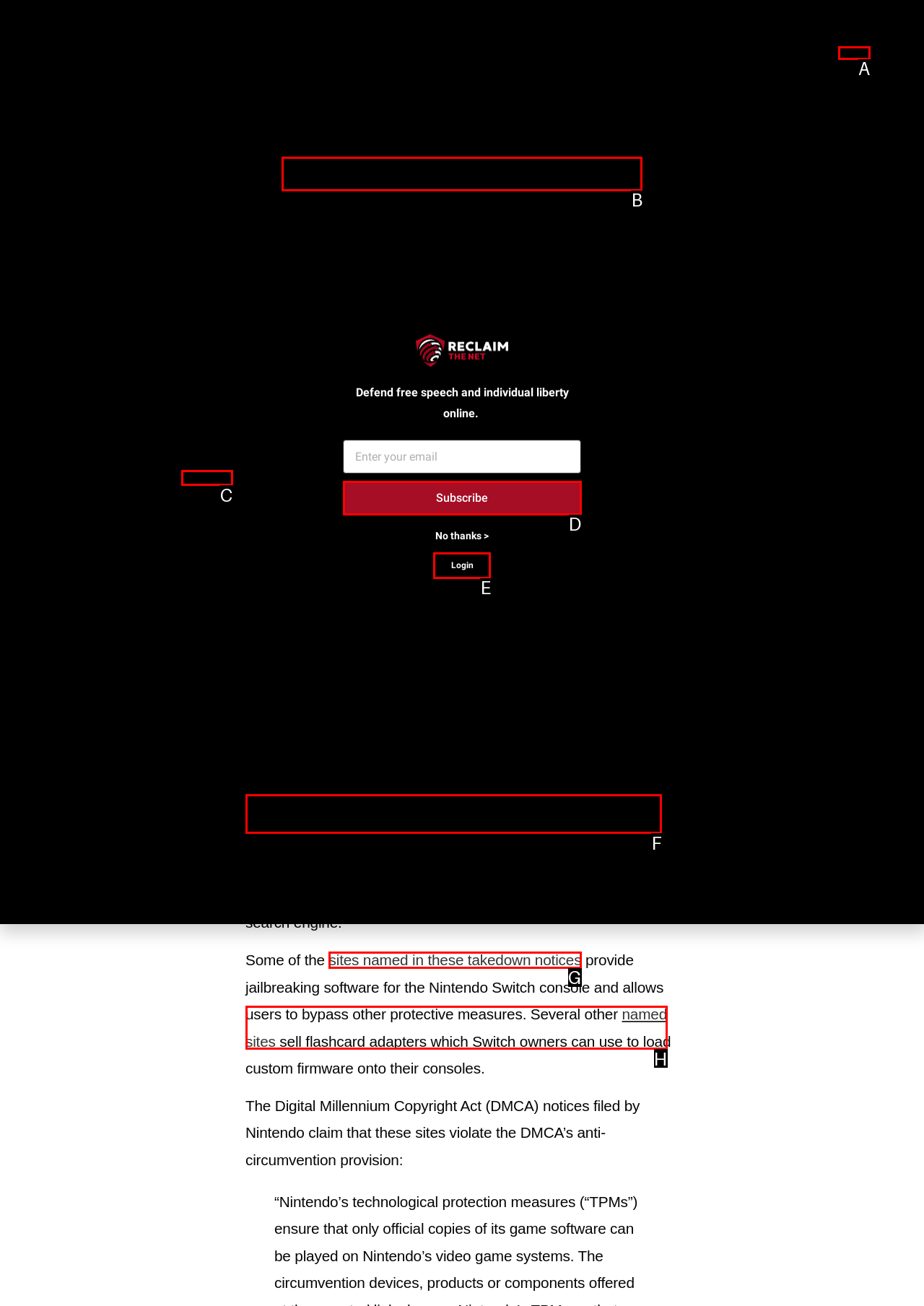Select the correct option from the given choices to perform this task: Enter email address in the input field. Provide the letter of that option.

B